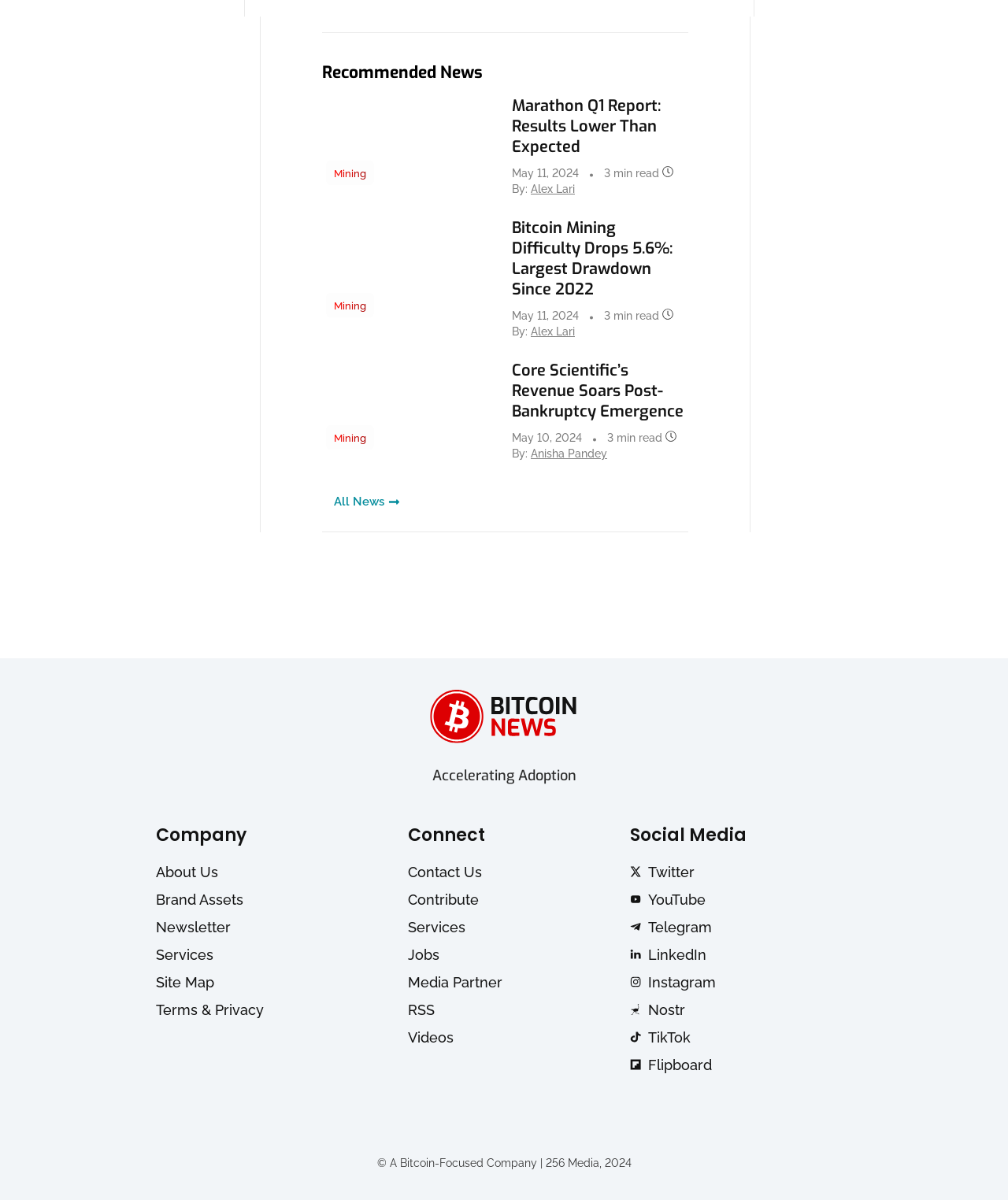What is the category of the news 'Marathon Q1 Report: Results Lower Than Expected'?
Use the screenshot to answer the question with a single word or phrase.

Mining